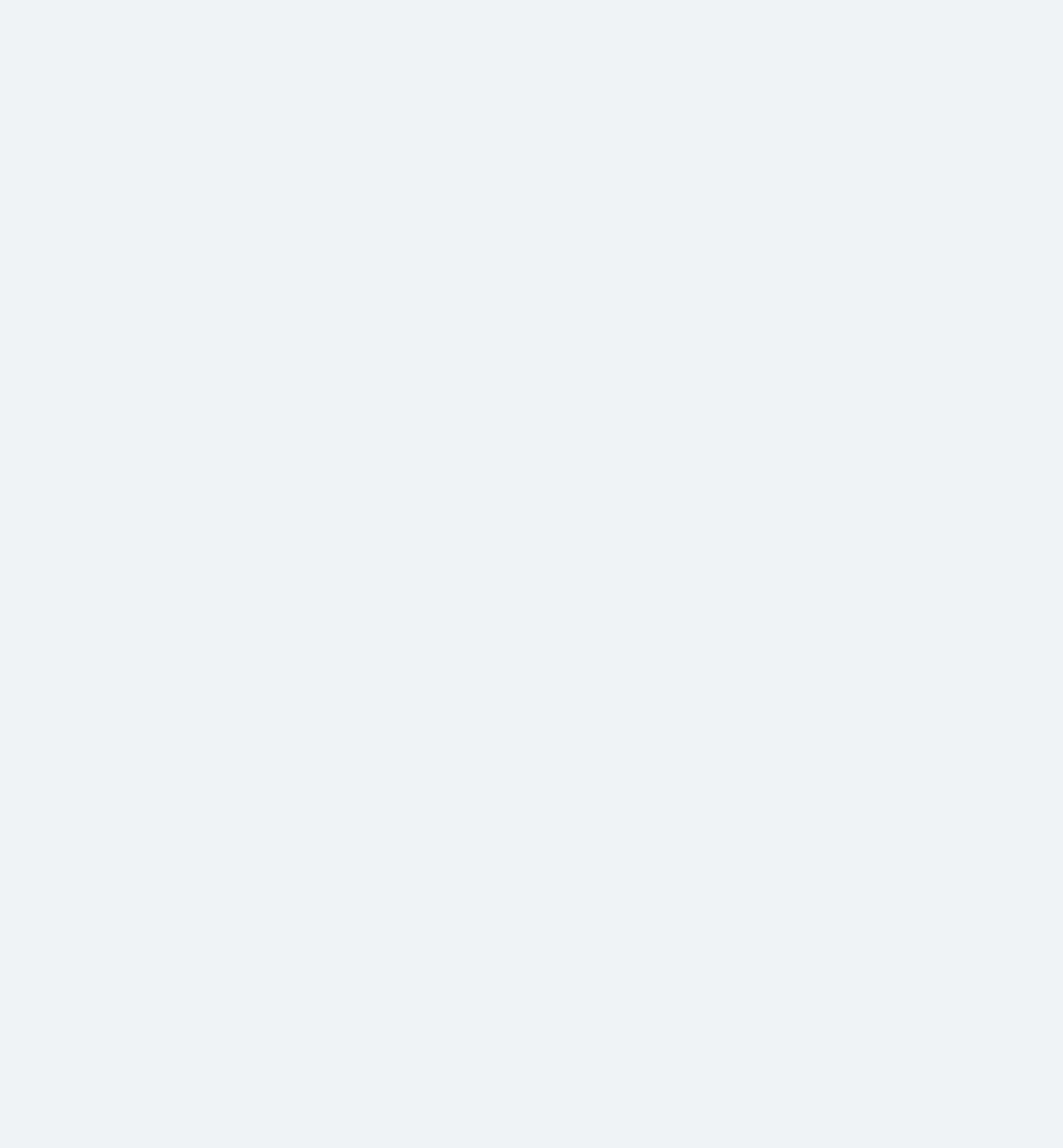Pinpoint the bounding box coordinates of the clickable area necessary to execute the following instruction: "Read 'What dangers lurk in not wearing seat belts?'". The coordinates should be given as four float numbers between 0 and 1, namely [left, top, right, bottom].

[0.131, 0.027, 0.619, 0.047]